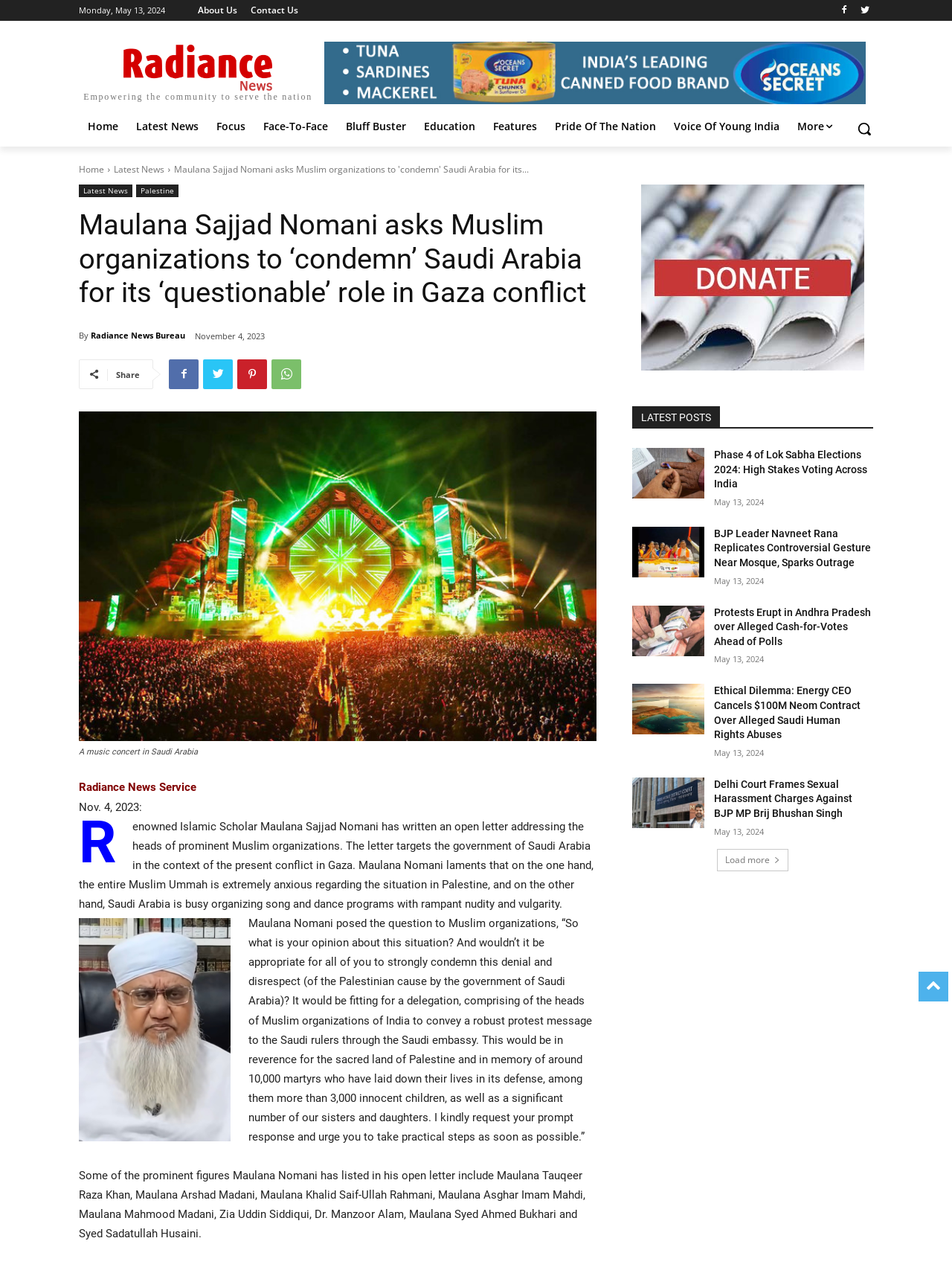Bounding box coordinates are specified in the format (top-left x, top-left y, bottom-right x, bottom-right y). All values are floating point numbers bounded between 0 and 1. Please provide the bounding box coordinate of the region this sentence describes: Pride of the Nation

[0.573, 0.087, 0.698, 0.111]